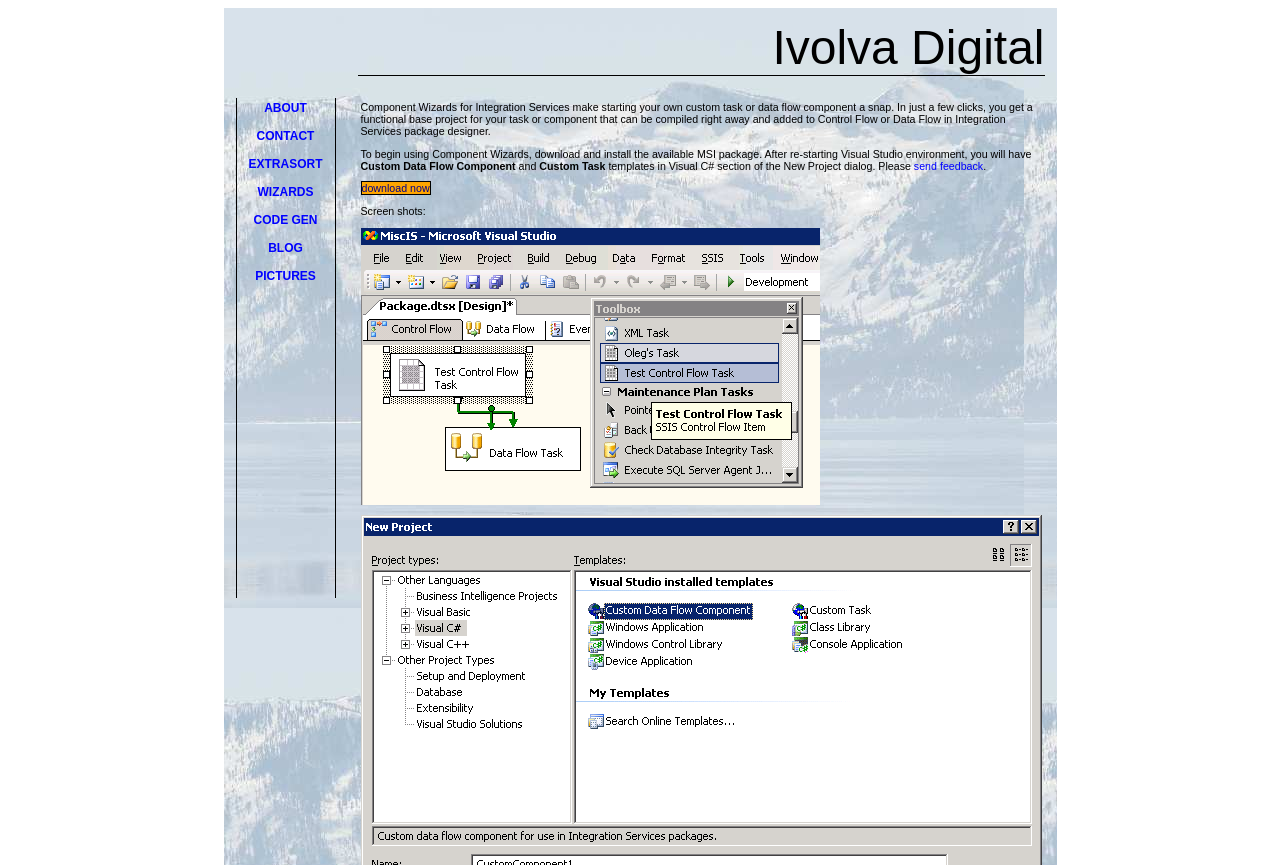Please specify the coordinates of the bounding box for the element that should be clicked to carry out this instruction: "view PICTURES". The coordinates must be four float numbers between 0 and 1, formatted as [left, top, right, bottom].

[0.199, 0.311, 0.247, 0.327]